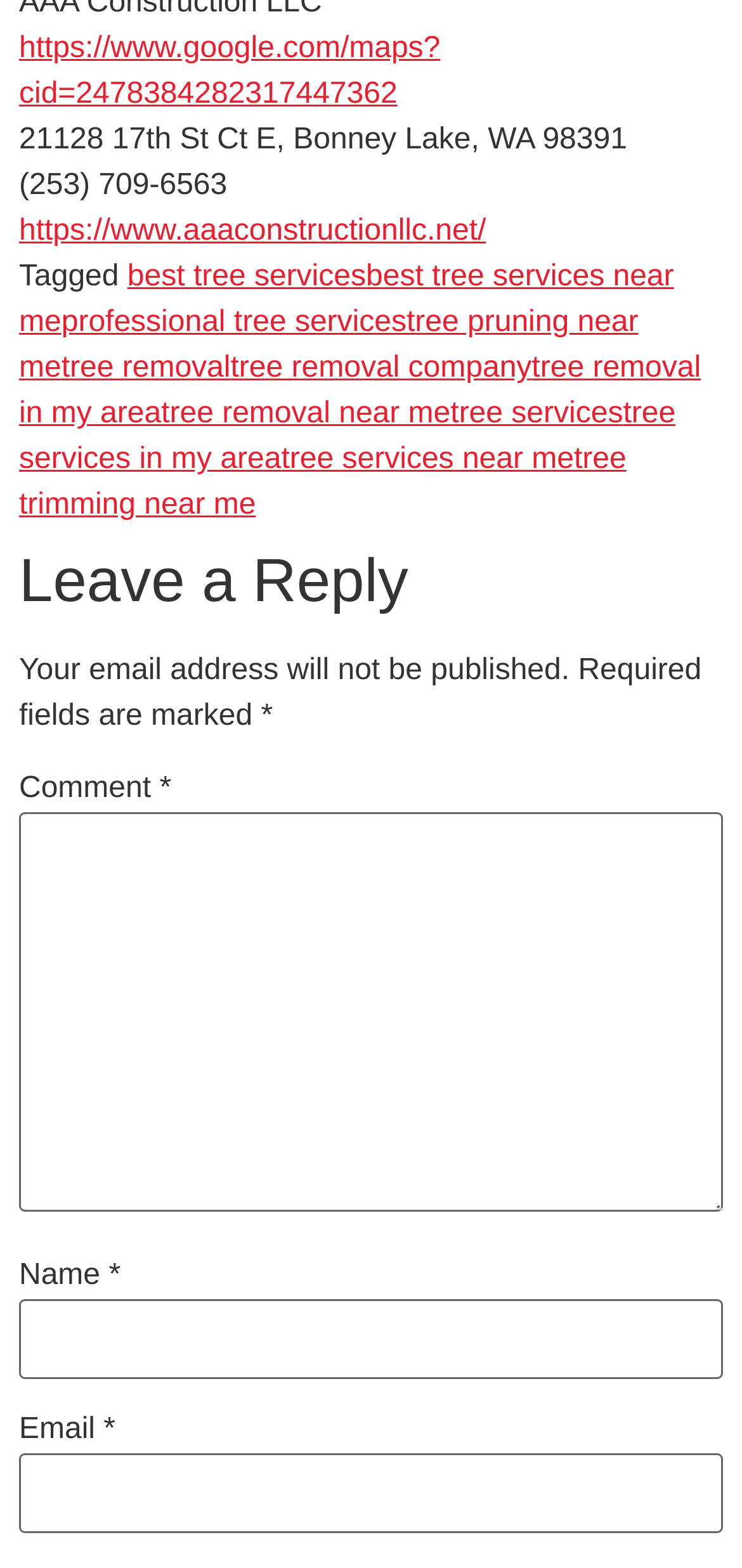Please find the bounding box coordinates of the element that needs to be clicked to perform the following instruction: "leave a reply". The bounding box coordinates should be four float numbers between 0 and 1, represented as [left, top, right, bottom].

[0.026, 0.347, 0.974, 0.394]